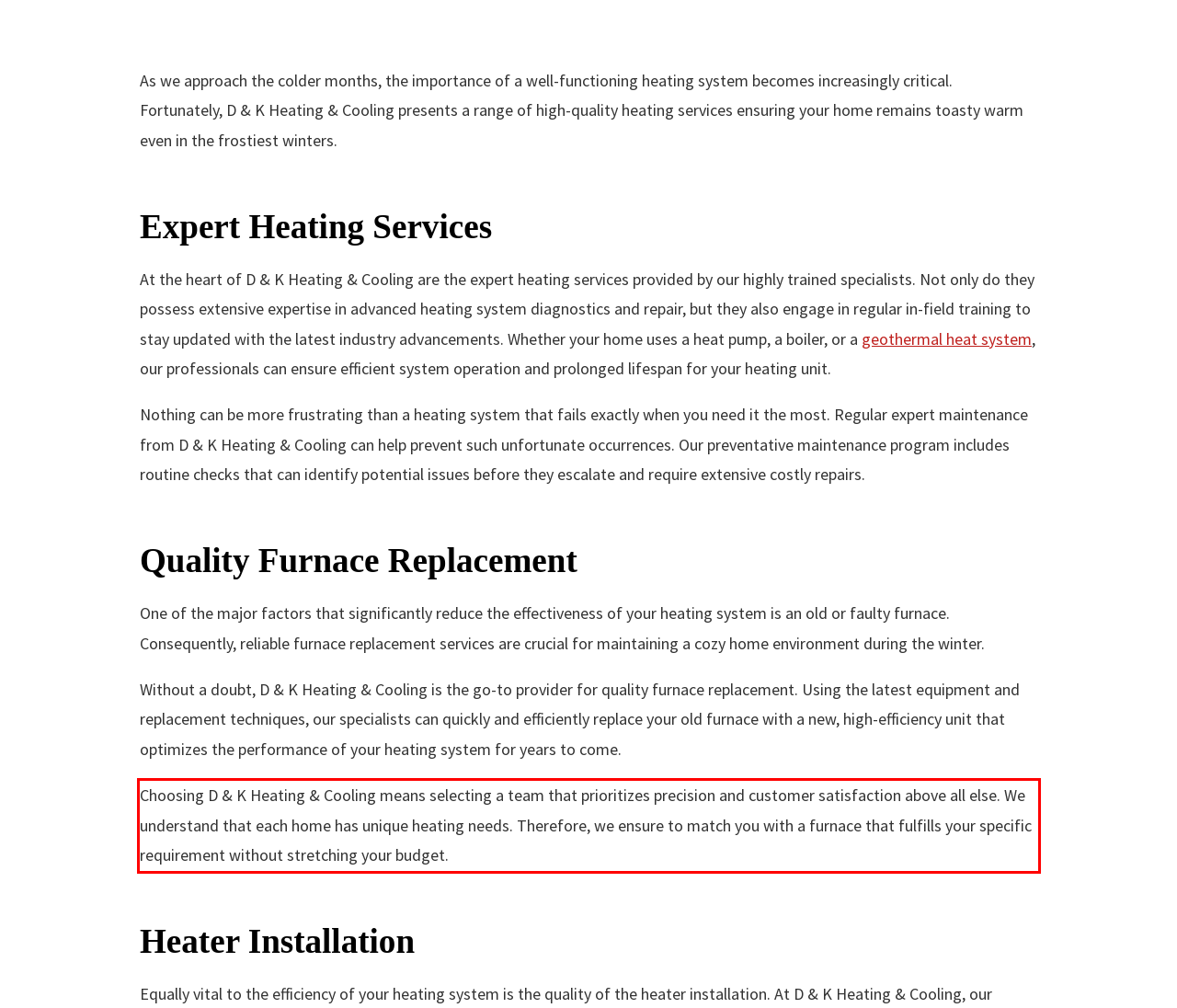Given a screenshot of a webpage, identify the red bounding box and perform OCR to recognize the text within that box.

Choosing D & K Heating & Cooling means selecting a team that prioritizes precision and customer satisfaction above all else. We understand that each home has unique heating needs. Therefore, we ensure to match you with a furnace that fulfills your specific requirement without stretching your budget.